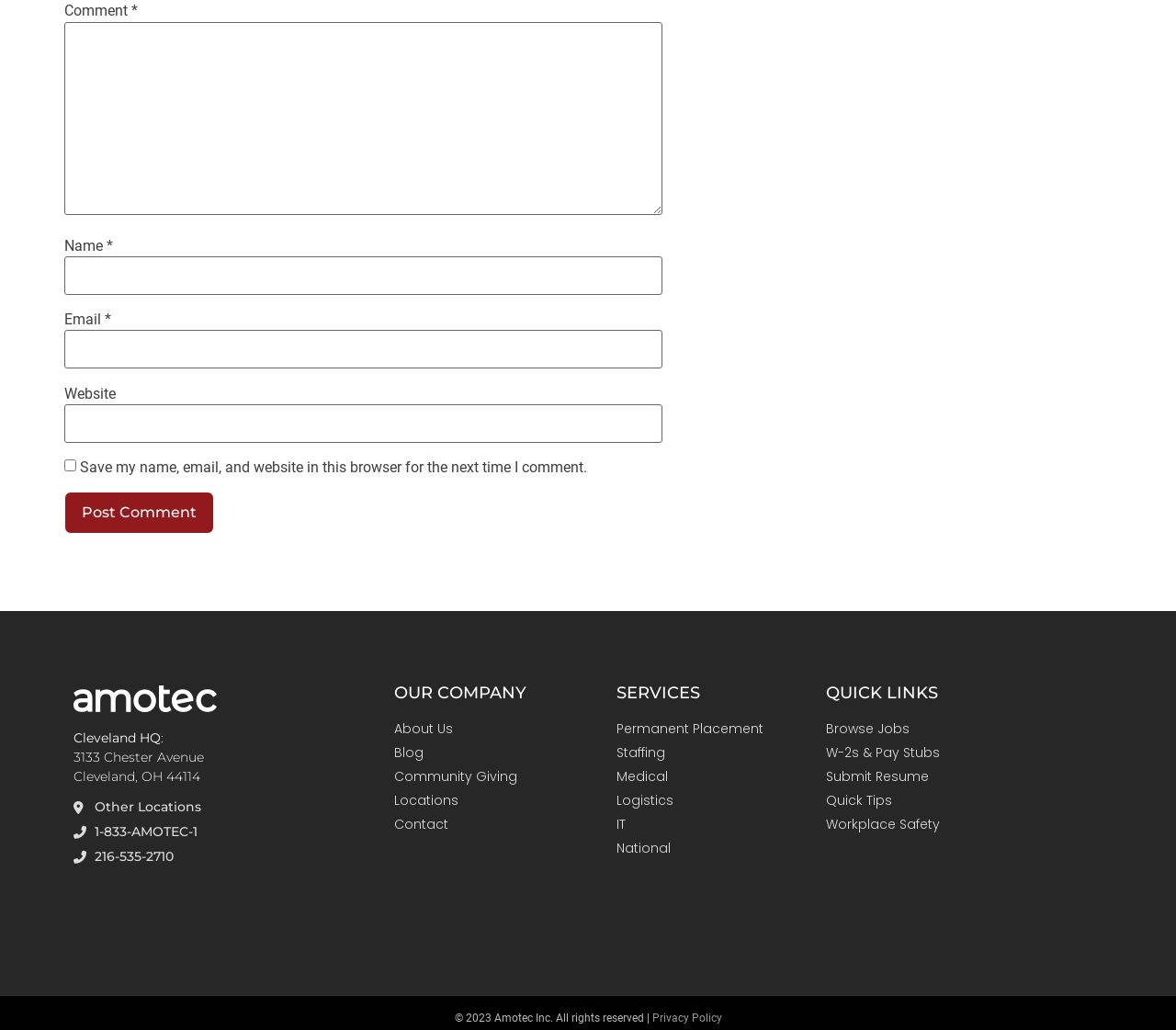Determine the bounding box coordinates of the clickable area required to perform the following instruction: "Visit the About Us page". The coordinates should be represented as four float numbers between 0 and 1: [left, top, right, bottom].

[0.335, 0.698, 0.509, 0.717]